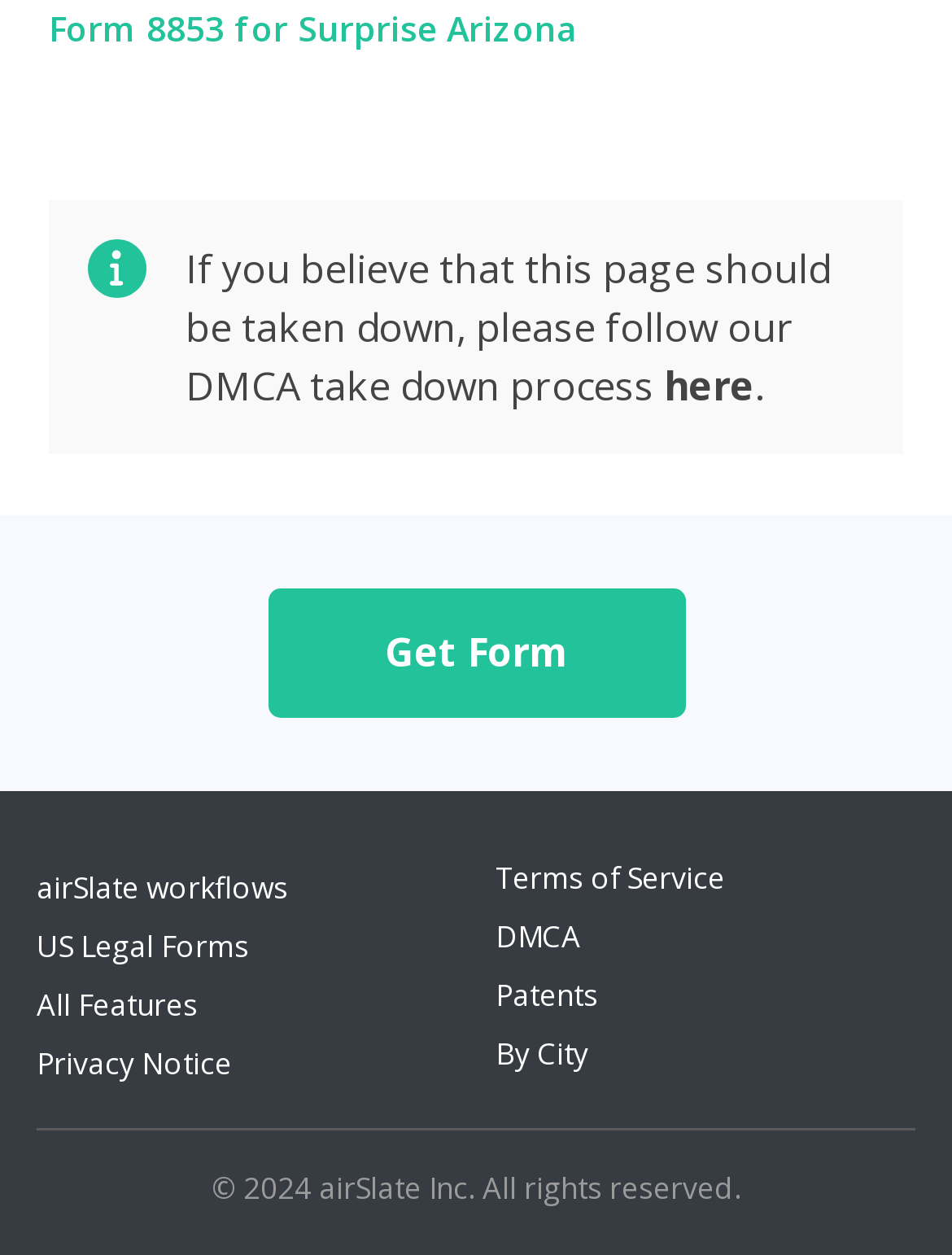What is the company name mentioned in the copyright notice?
Please respond to the question thoroughly and include all relevant details.

The copyright notice at the bottom of the webpage mentions '© 2024 airSlate Inc. All rights reserved.', which indicates that the company name is airSlate Inc.